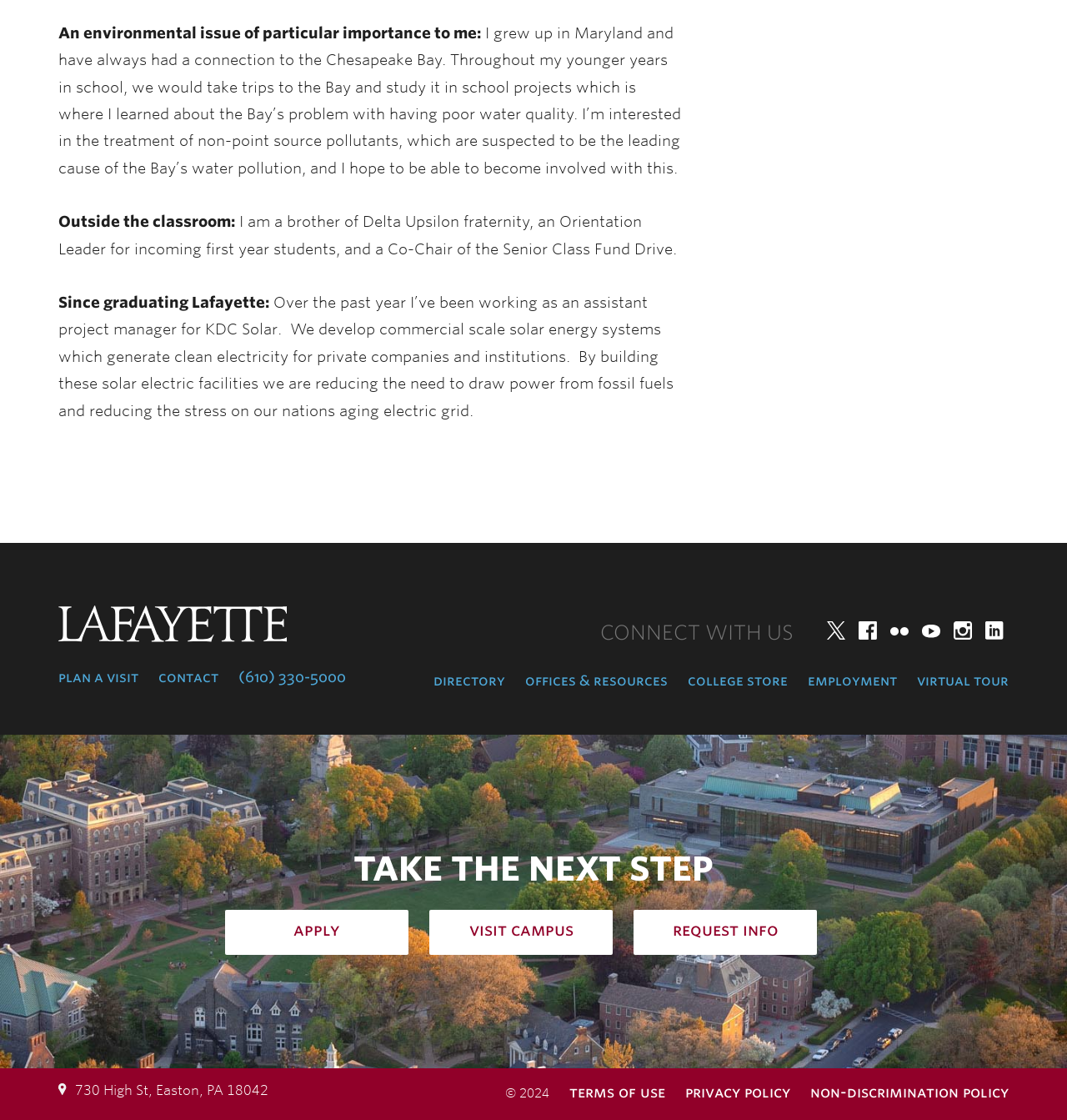What is the phone number to contact the college? Refer to the image and provide a one-word or short phrase answer.

(610) 330-5000